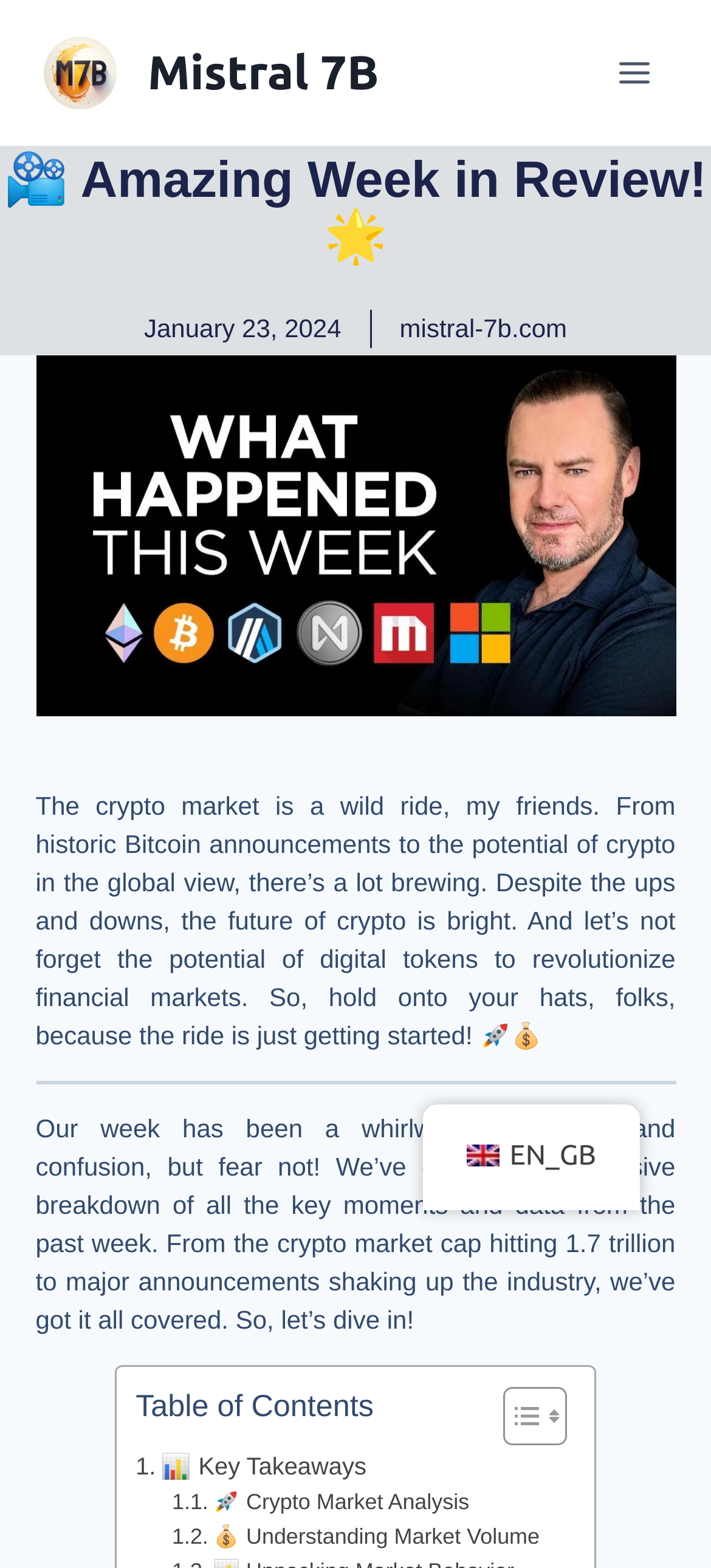Kindly determine the bounding box coordinates for the area that needs to be clicked to execute this instruction: "Read the quote by Gene H. Blocker".

None